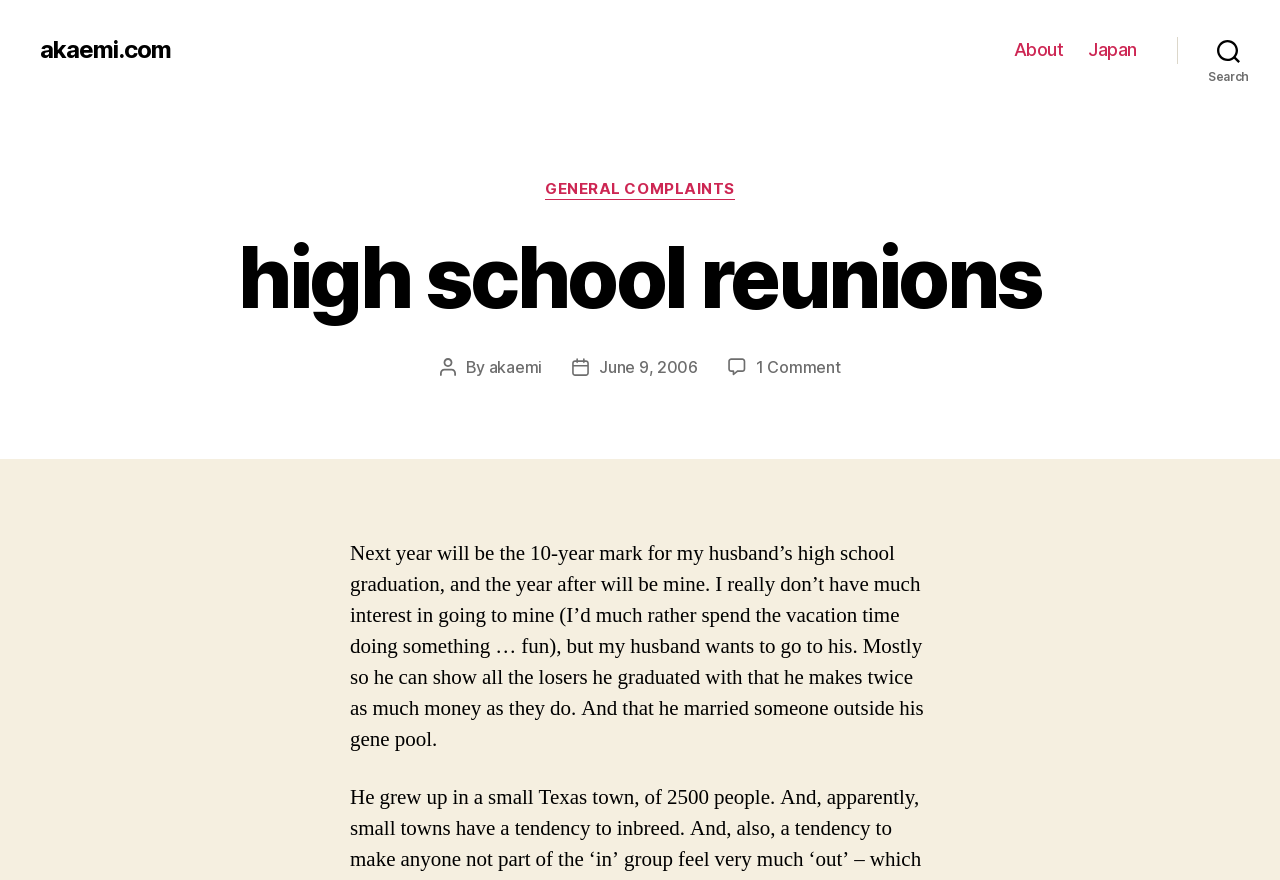What is the purpose of the husband going to his high school reunion?
Based on the image, provide a one-word or brief-phrase response.

to show off his success